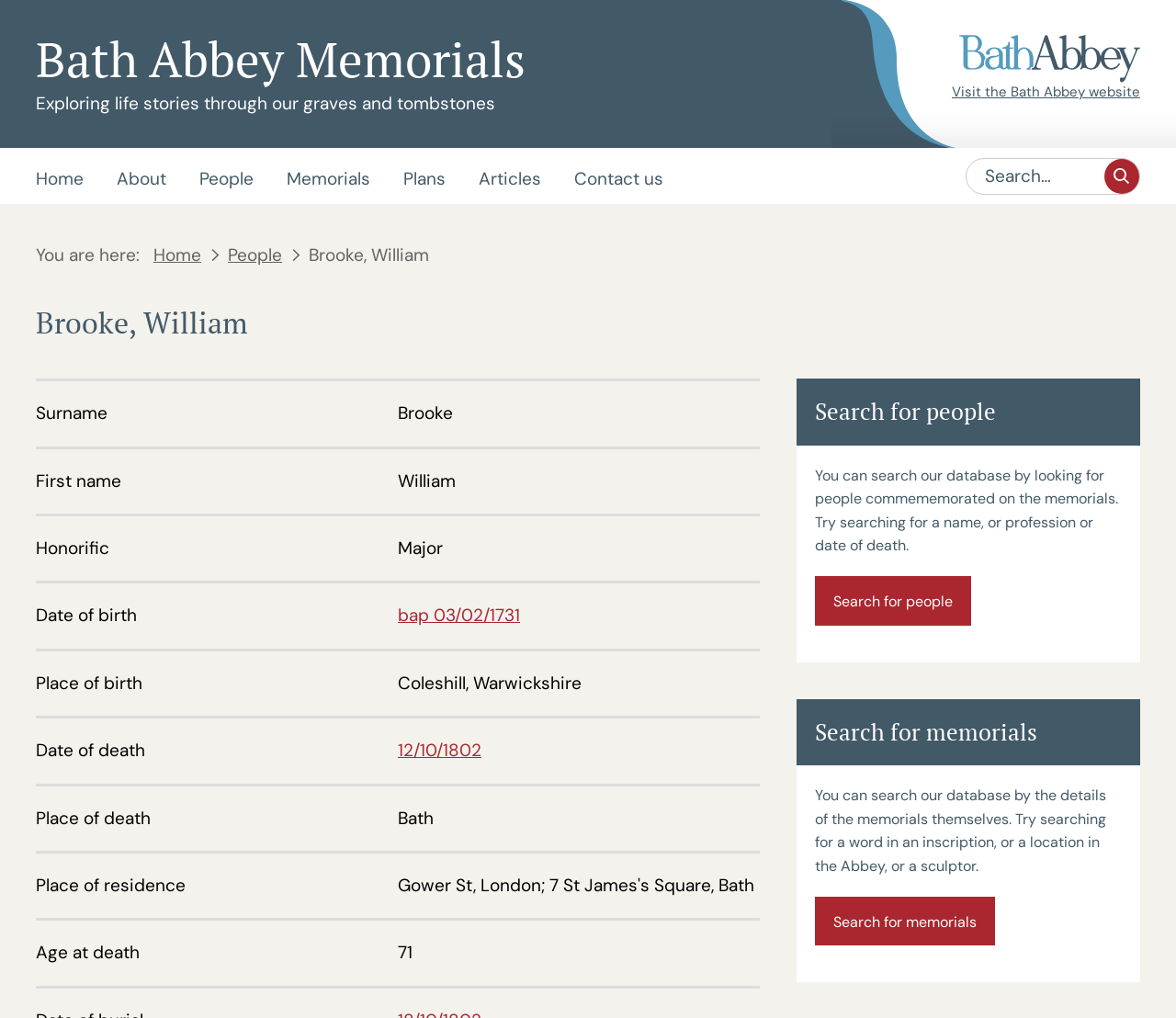Please provide the bounding box coordinates in the format (top-left x, top-left y, bottom-right x, bottom-right y). Remember, all values are floating point numbers between 0 and 1. What is the bounding box coordinate of the region described as: title="Bath Abbey main website"

[0.816, 0.064, 0.97, 0.087]